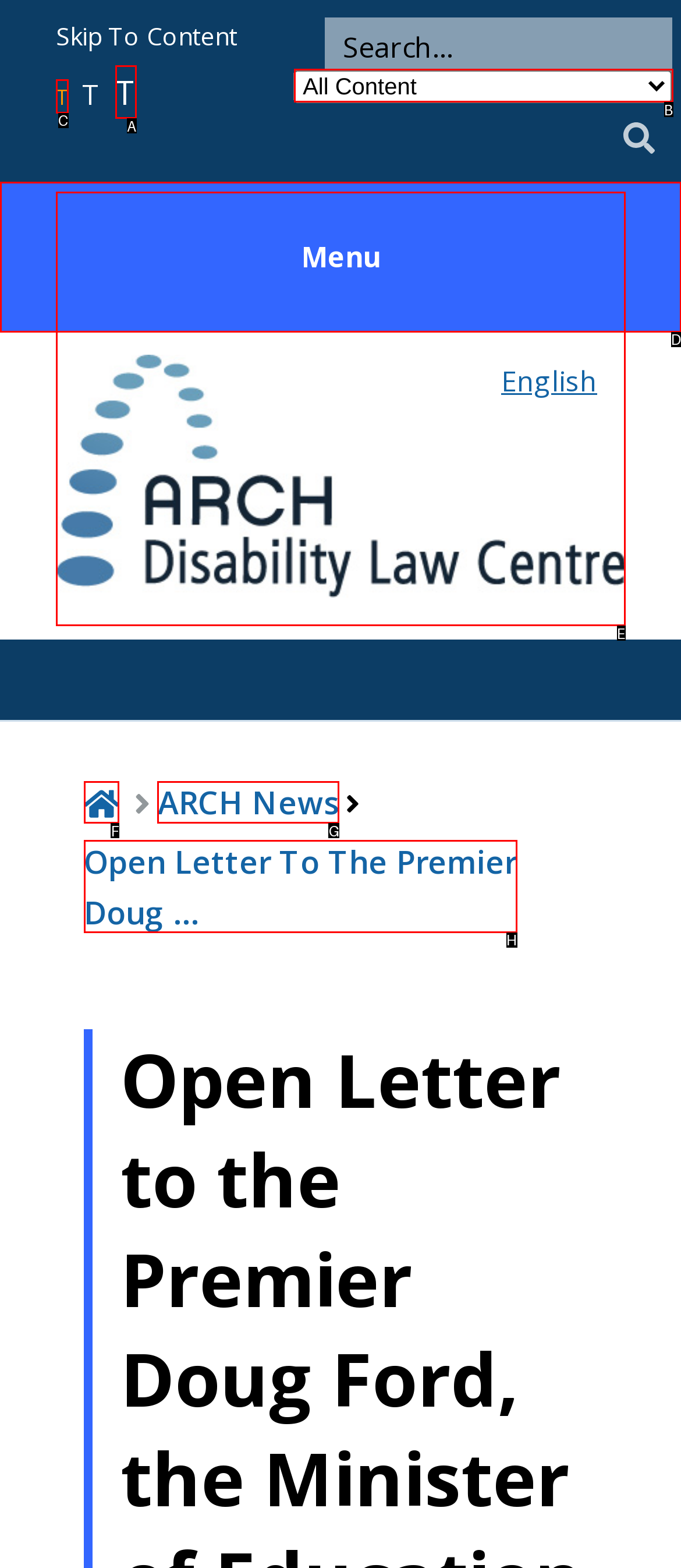Determine the UI element that matches the description: ARCH News
Answer with the letter from the given choices.

G